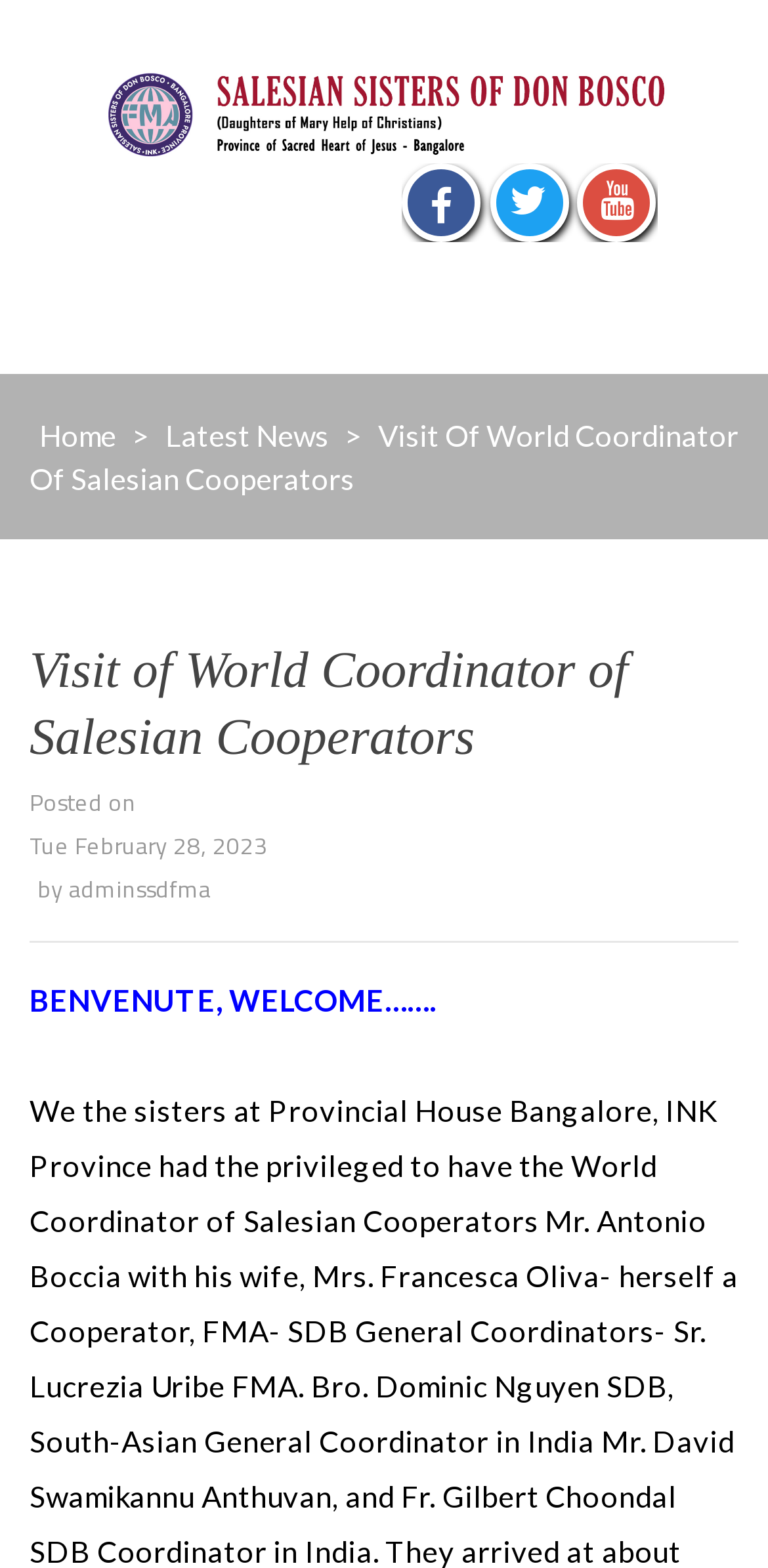Explain the webpage's layout and main content in detail.

The webpage appears to be an article or news page from the Salesian Sisters Of Don Bosco website. At the top left, there is a logo image with the text "milogo" and a link to the same. Below the logo, there are three social media links represented by icons. 

On the top right, there is a navigation menu with links to "Home" and "Latest News", separated by a greater-than symbol. 

The main content of the page is an article titled "Visit of World Coordinator of Salesian Cooperators", which is also the title of the webpage. The article's title is followed by a posted date, "Tue February 28, 2023", and the author's name, "adminssdfma". 

The article's content starts with a welcoming message, "BENVENUTE, WELCOME…….". There are no other images on the page apart from the logo and the social media icons.